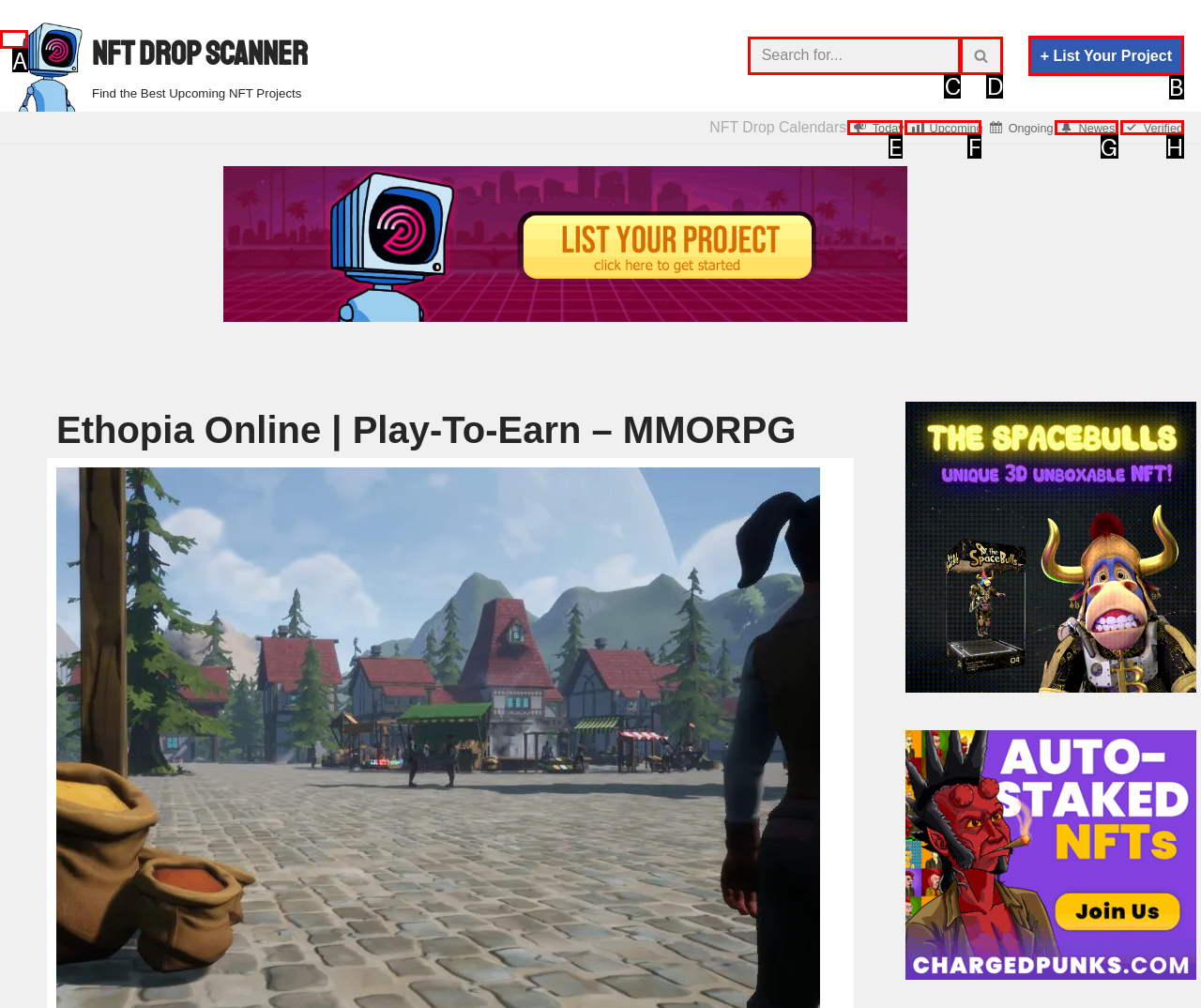Identify the correct UI element to click for the following task: Skip to content Choose the option's letter based on the given choices.

A